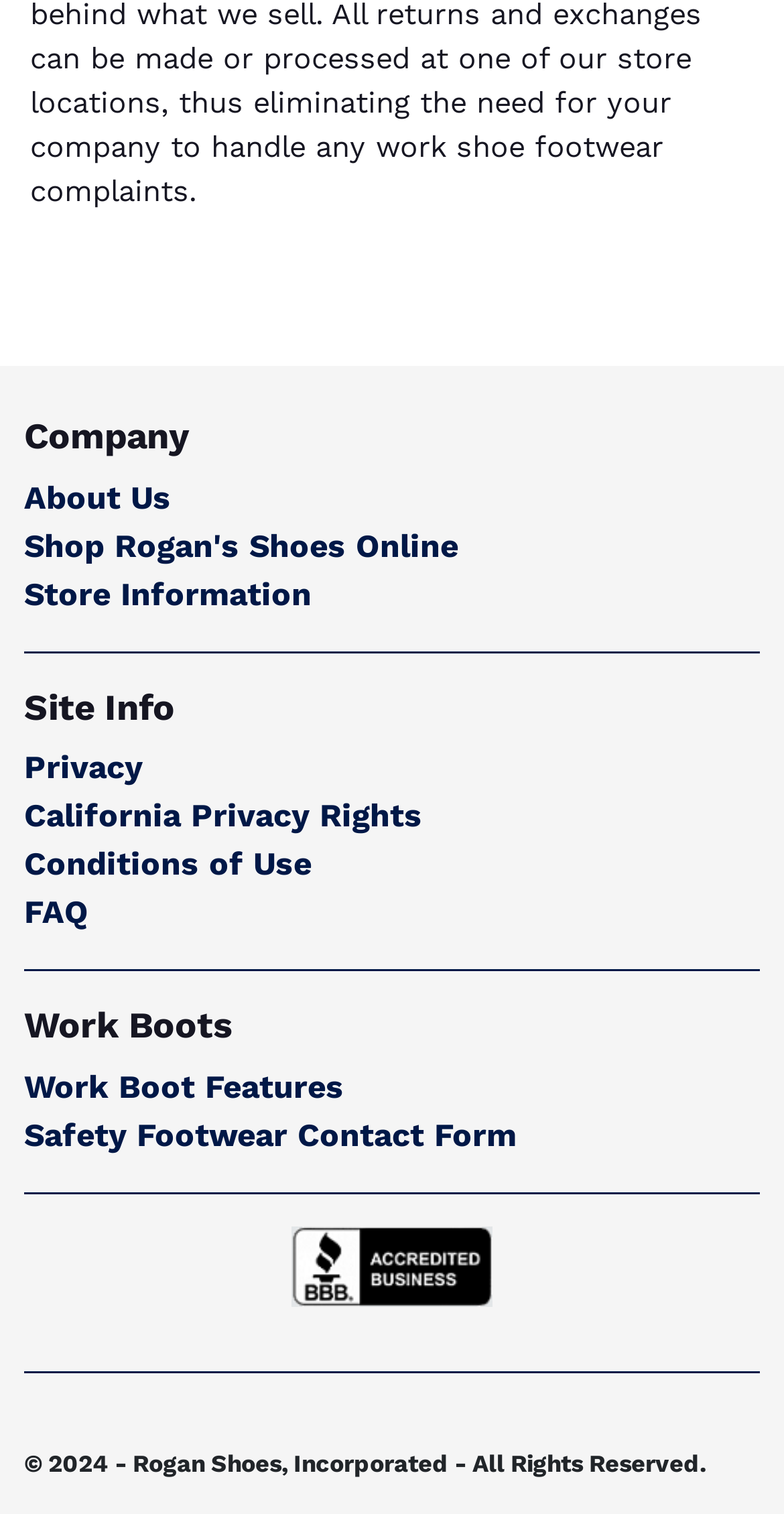Please locate the bounding box coordinates of the element that needs to be clicked to achieve the following instruction: "Learn about Privacy". The coordinates should be four float numbers between 0 and 1, i.e., [left, top, right, bottom].

[0.031, 0.494, 0.182, 0.52]